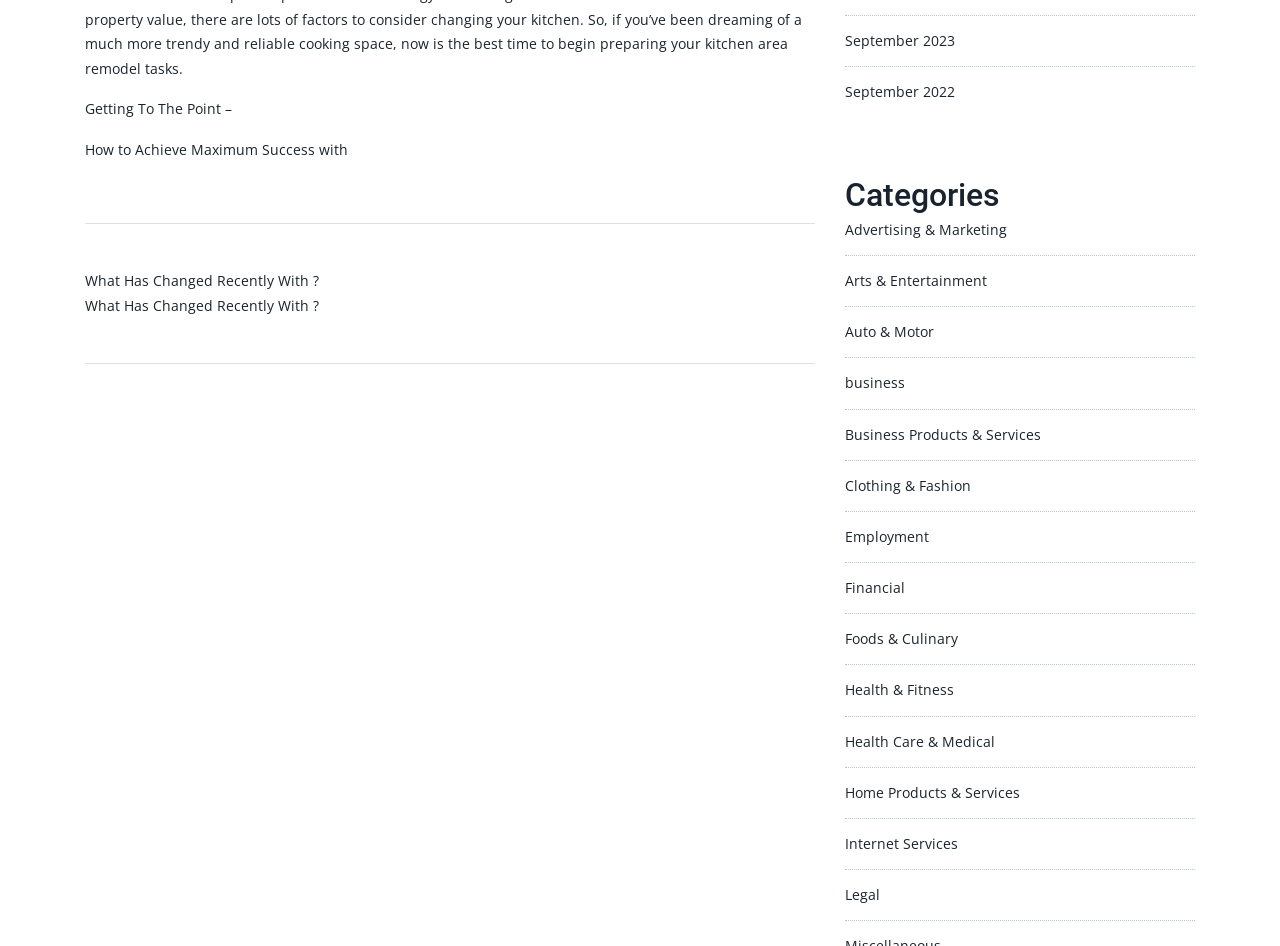Select the bounding box coordinates of the element I need to click to carry out the following instruction: "Read Getting To The Point article".

[0.066, 0.105, 0.181, 0.125]